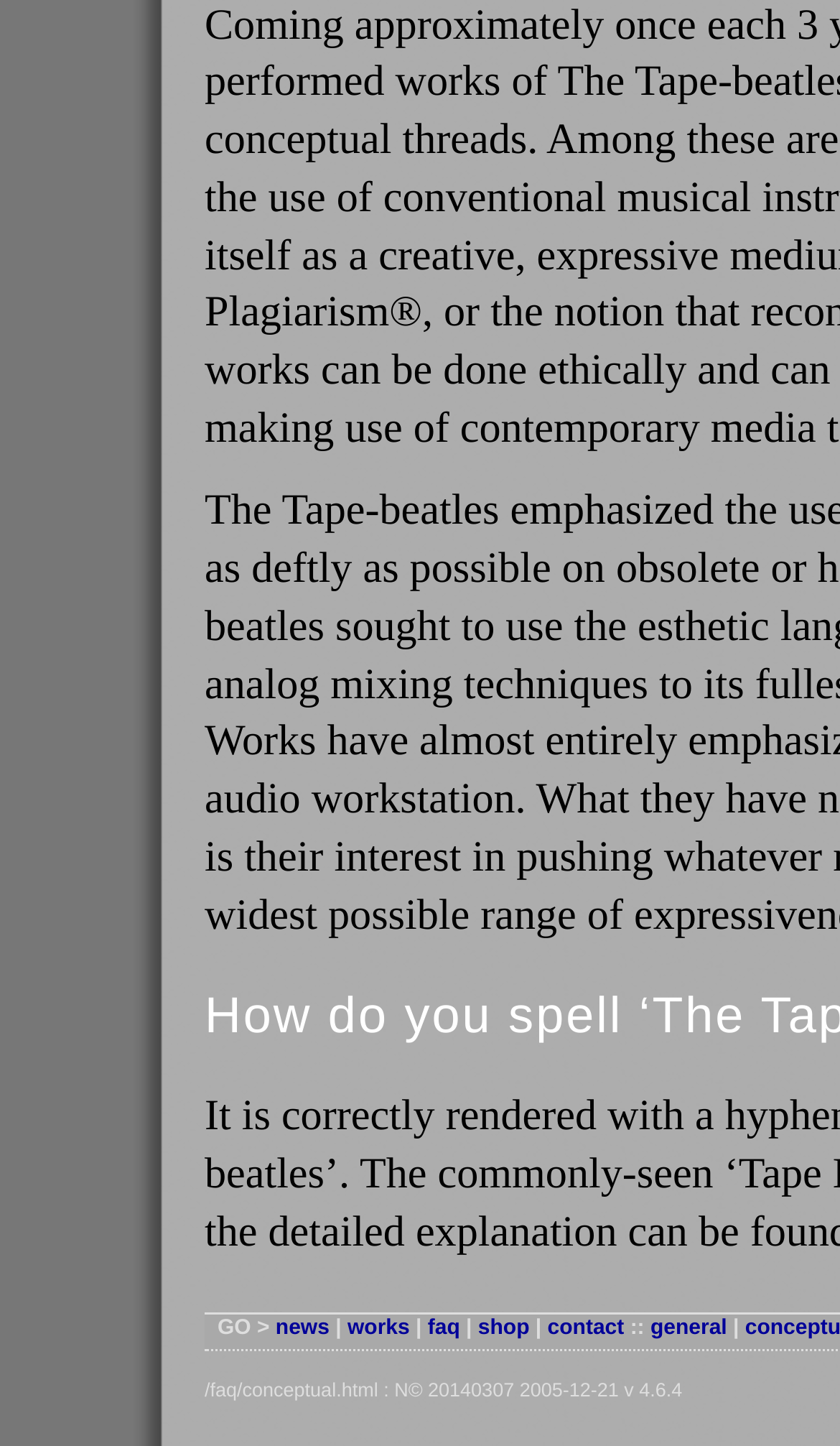Please give a short response to the question using one word or a phrase:
What is the version number of the webpage?

4.6.4